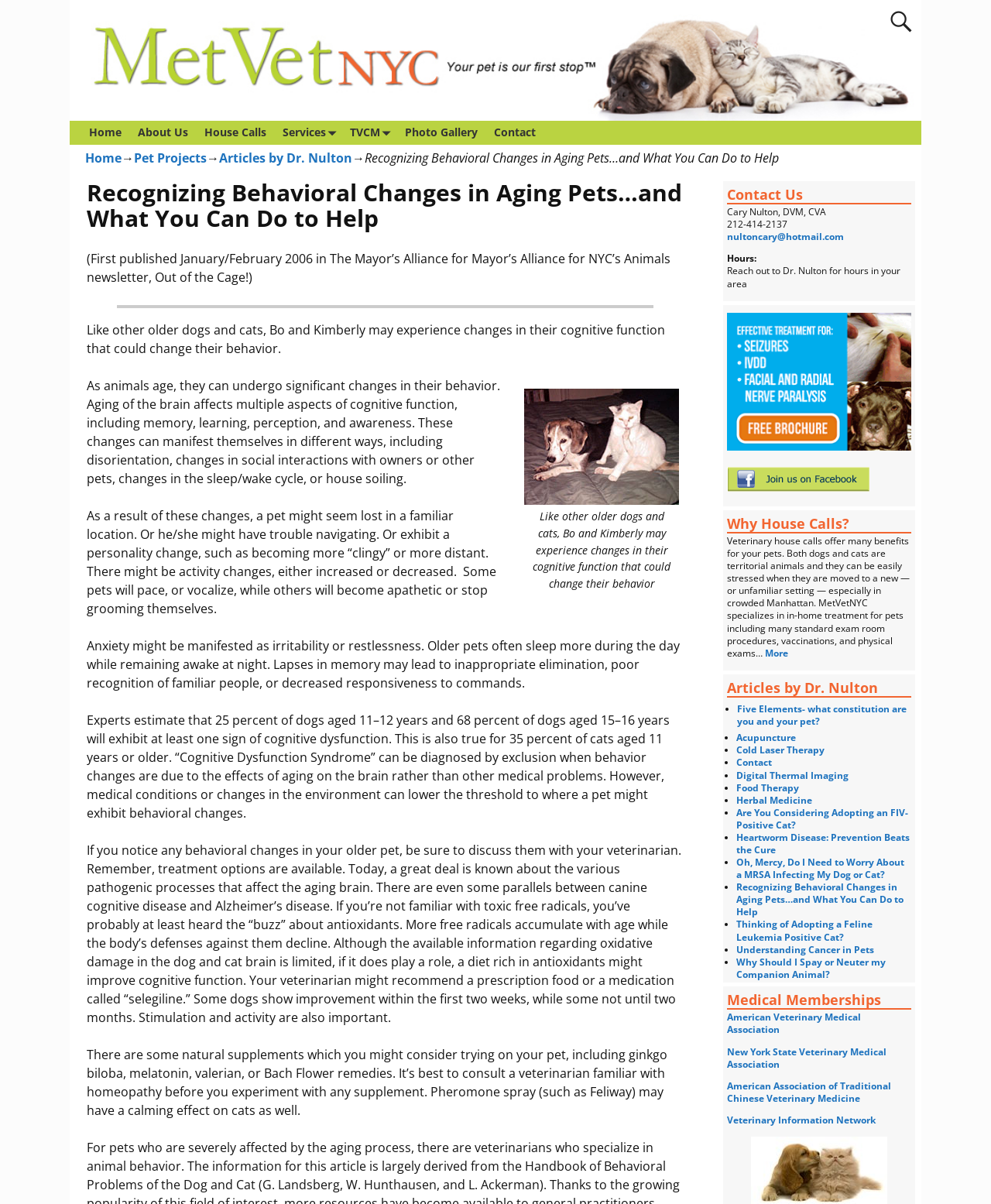Utilize the information from the image to answer the question in detail:
What is the estimated percentage of dogs aged 15-16 years that exhibit at least one sign of cognitive dysfunction?

The answer can be found in the article, where it is stated that 'Experts estimate that 25 percent of dogs aged 11–12 years and 68 percent of dogs aged 15–16 years will exhibit at least one sign of cognitive dysfunction'.